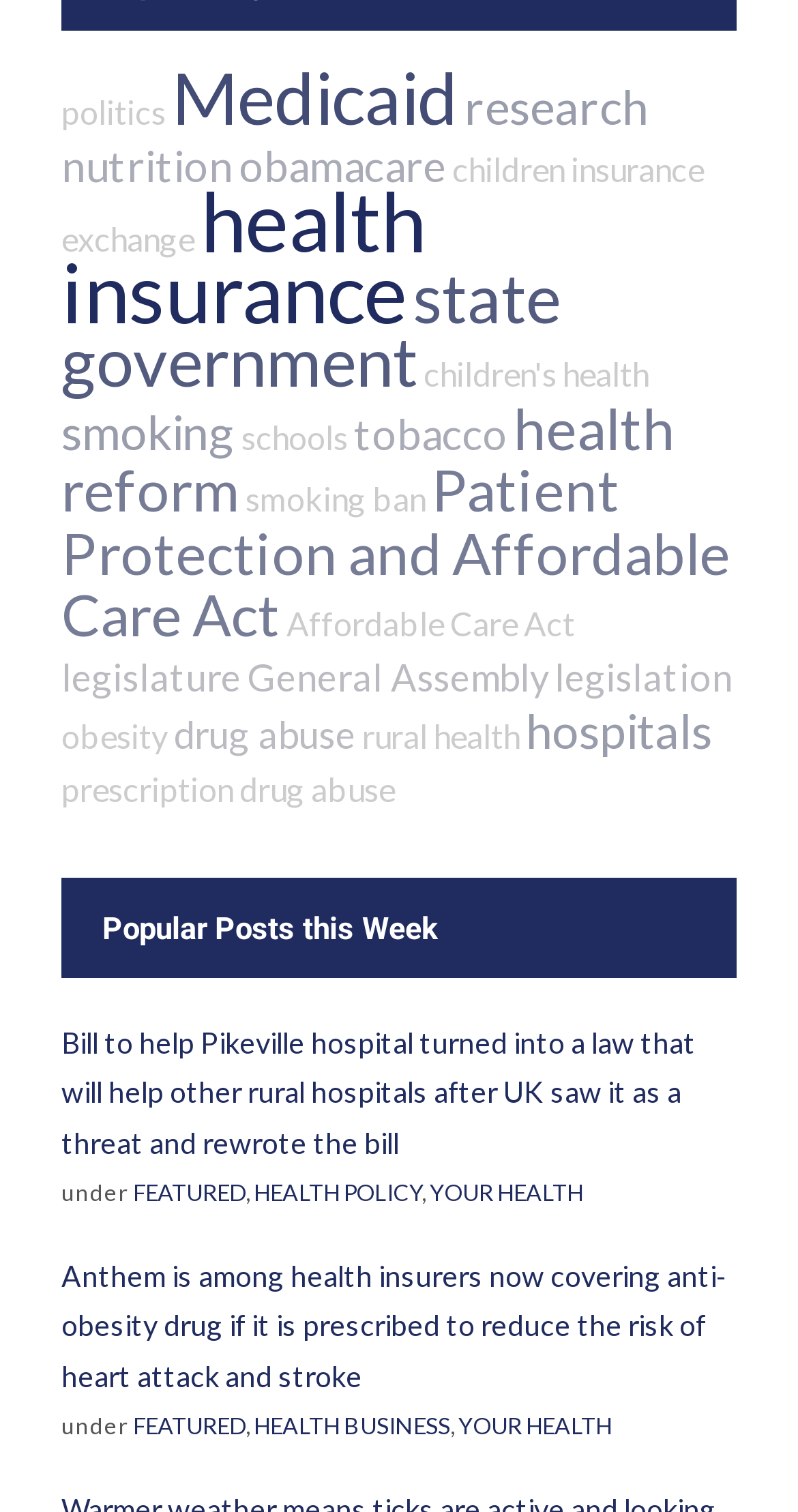Respond to the question with just a single word or phrase: 
What is the topic of the section where 'Popular Posts this Week' is located?

health